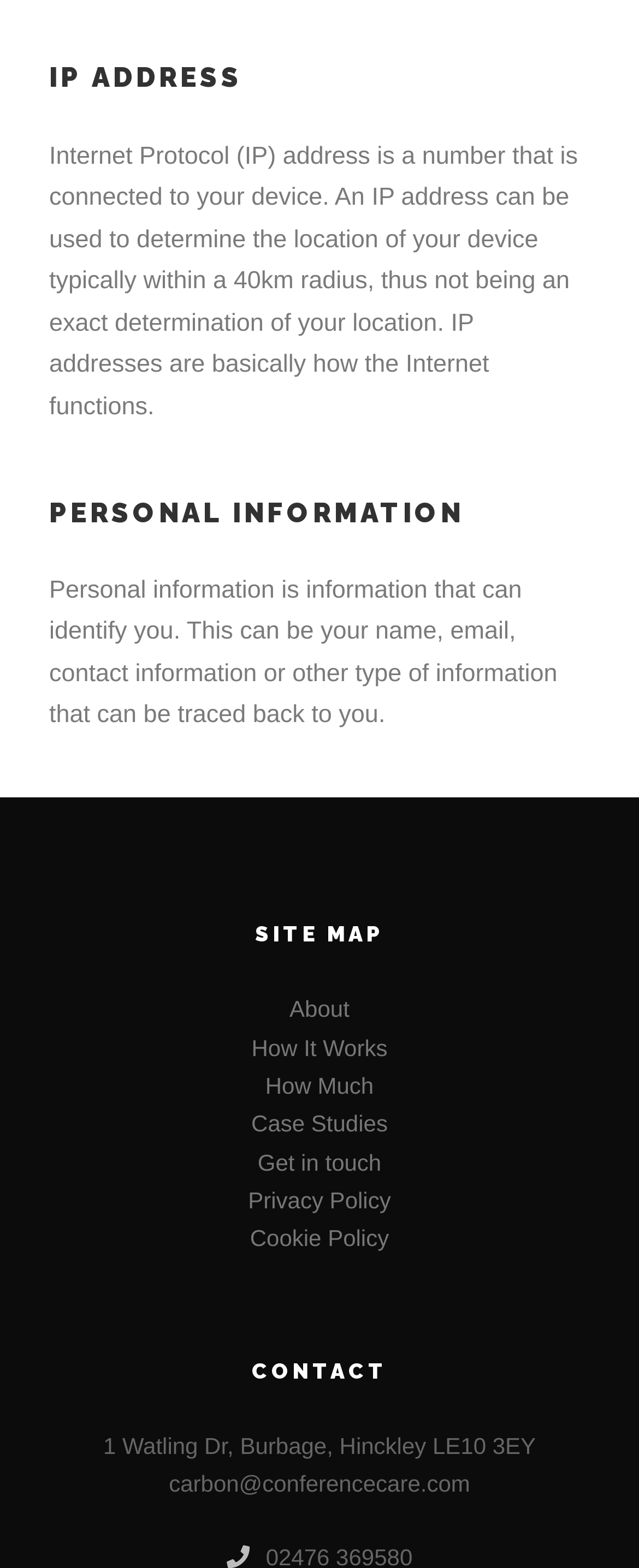What type of information can identify you? Observe the screenshot and provide a one-word or short phrase answer.

Personal information